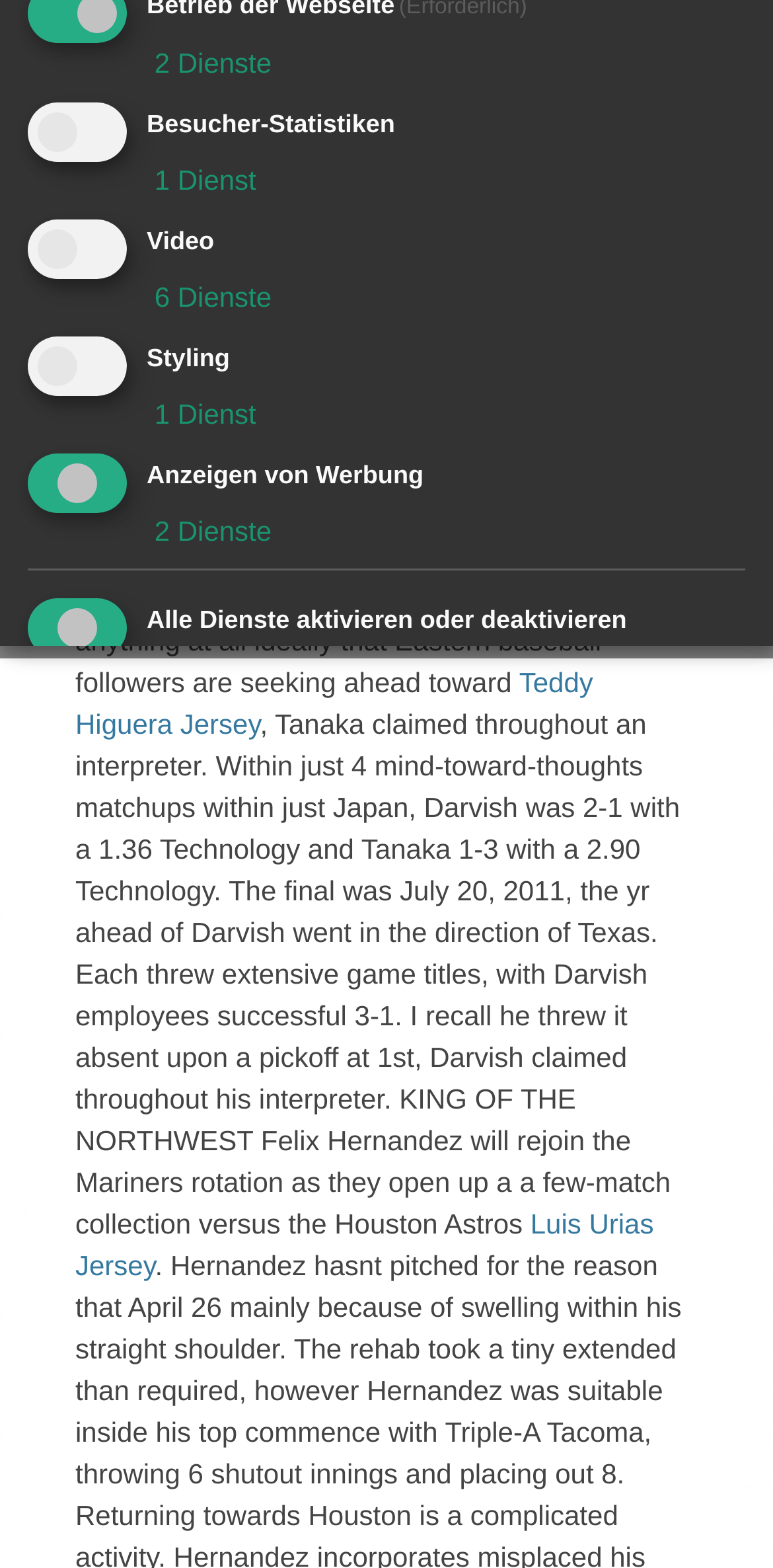Identify the coordinates of the bounding box for the element described below: "Familia". Return the coordinates as four float numbers between 0 and 1: [left, top, right, bottom].

[0.212, 0.034, 0.357, 0.06]